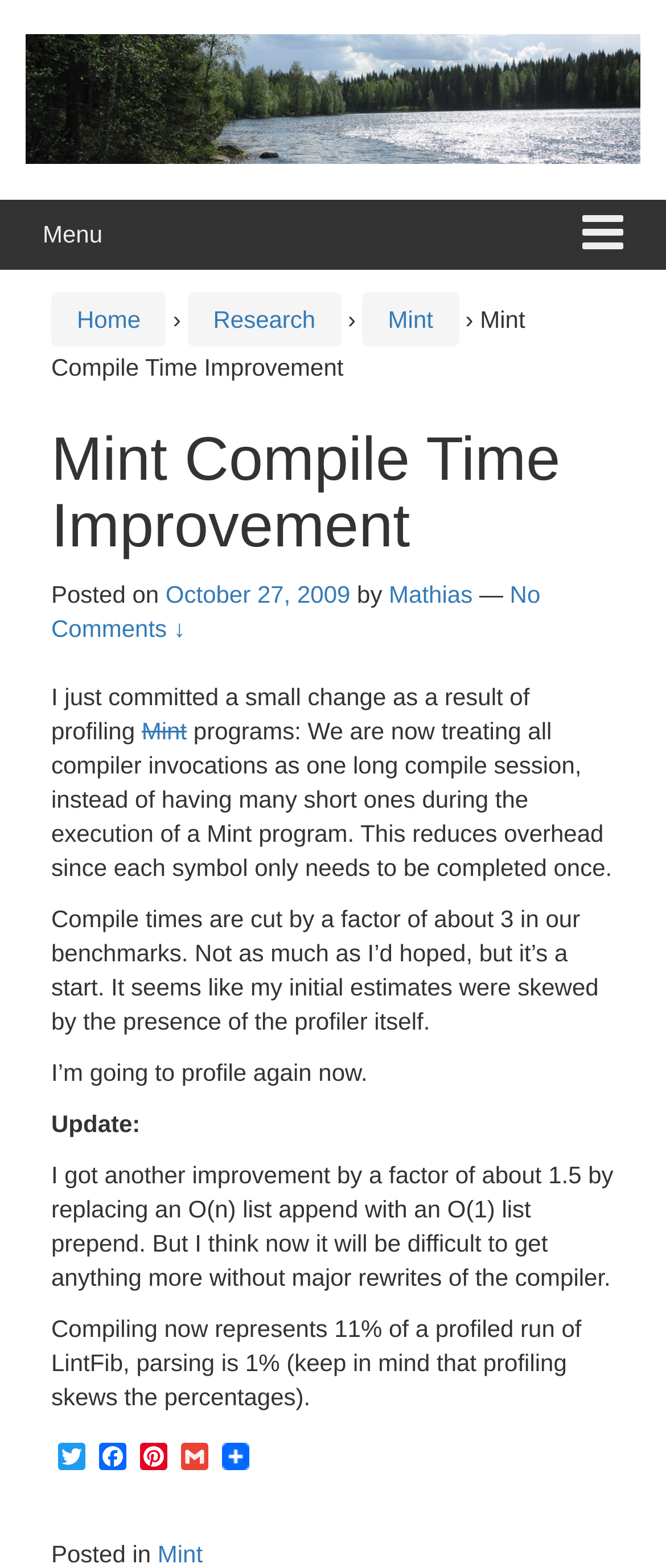Examine the image and give a thorough answer to the following question:
What is the percentage of compiling in a profiled run of LintFib?

The percentage of compiling in a profiled run of LintFib is 11%, as mentioned in the text 'Compiling now represents 11% of a profiled run of LintFib, parsing is 1% (keep in mind that profiling skews the percentages)'.